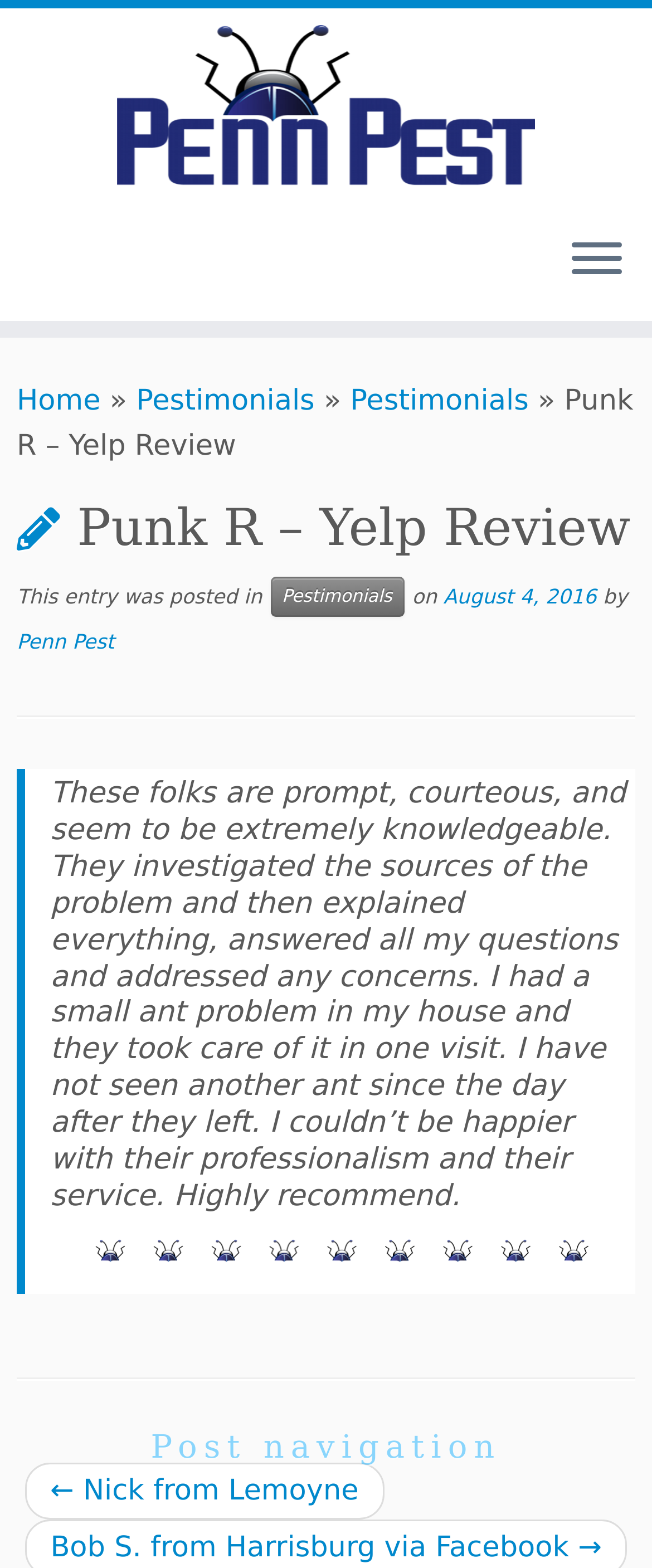Please indicate the bounding box coordinates of the element's region to be clicked to achieve the instruction: "Read the Yelp review". Provide the coordinates as four float numbers between 0 and 1, i.e., [left, top, right, bottom].

[0.026, 0.311, 0.974, 0.847]